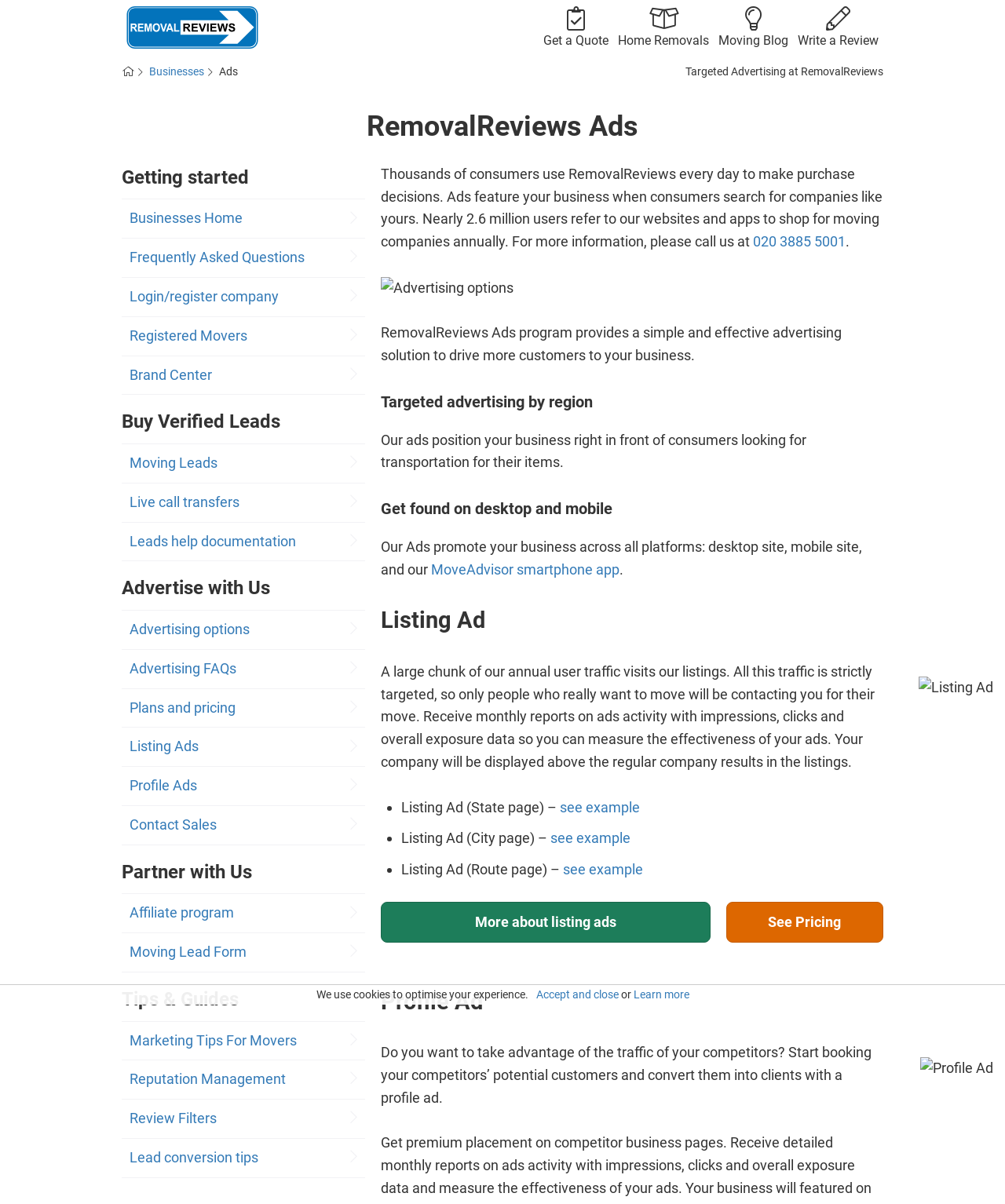Where can users find moving guides and tips?
Using the image provided, answer with just one word or phrase.

Moving Blog